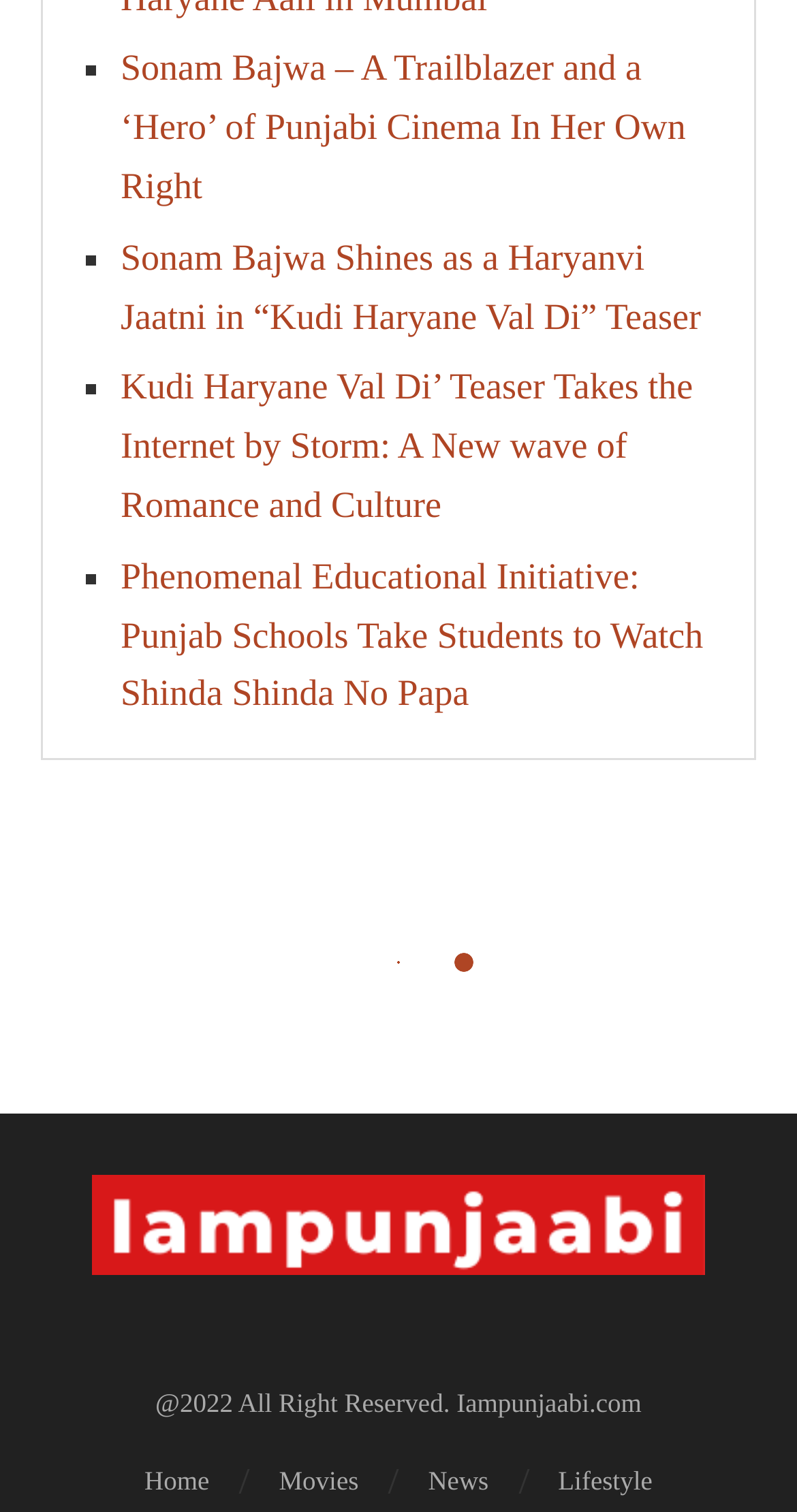Please give a succinct answer using a single word or phrase:
What are the main categories available at the bottom?

Home, Movies, News, Lifestyle